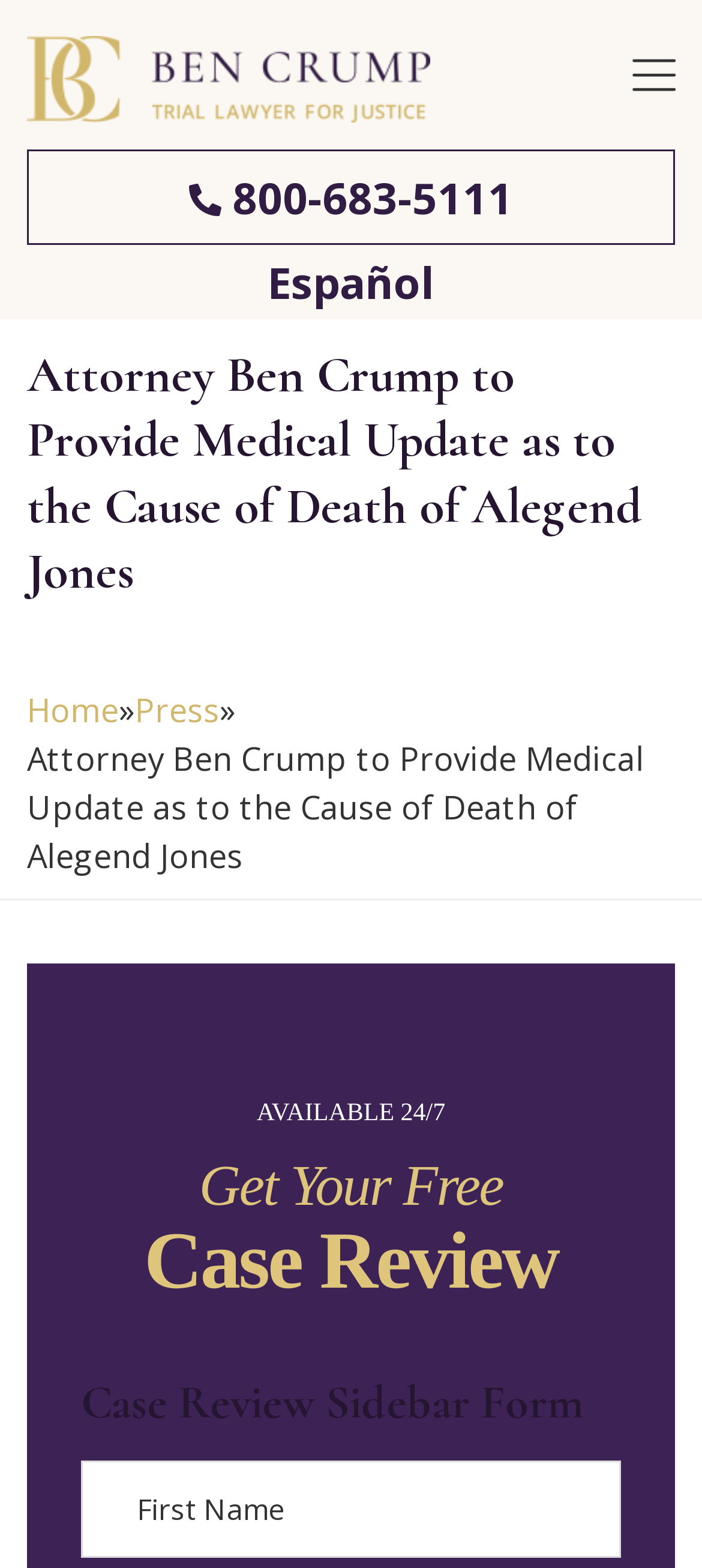What is the first field in the case review sidebar form?
Please ensure your answer is as detailed and informative as possible.

I found the first field in the case review sidebar form by looking at the textbox element with the text 'First' which has a bounding box coordinate of [0.115, 0.931, 0.885, 0.994] and is required.